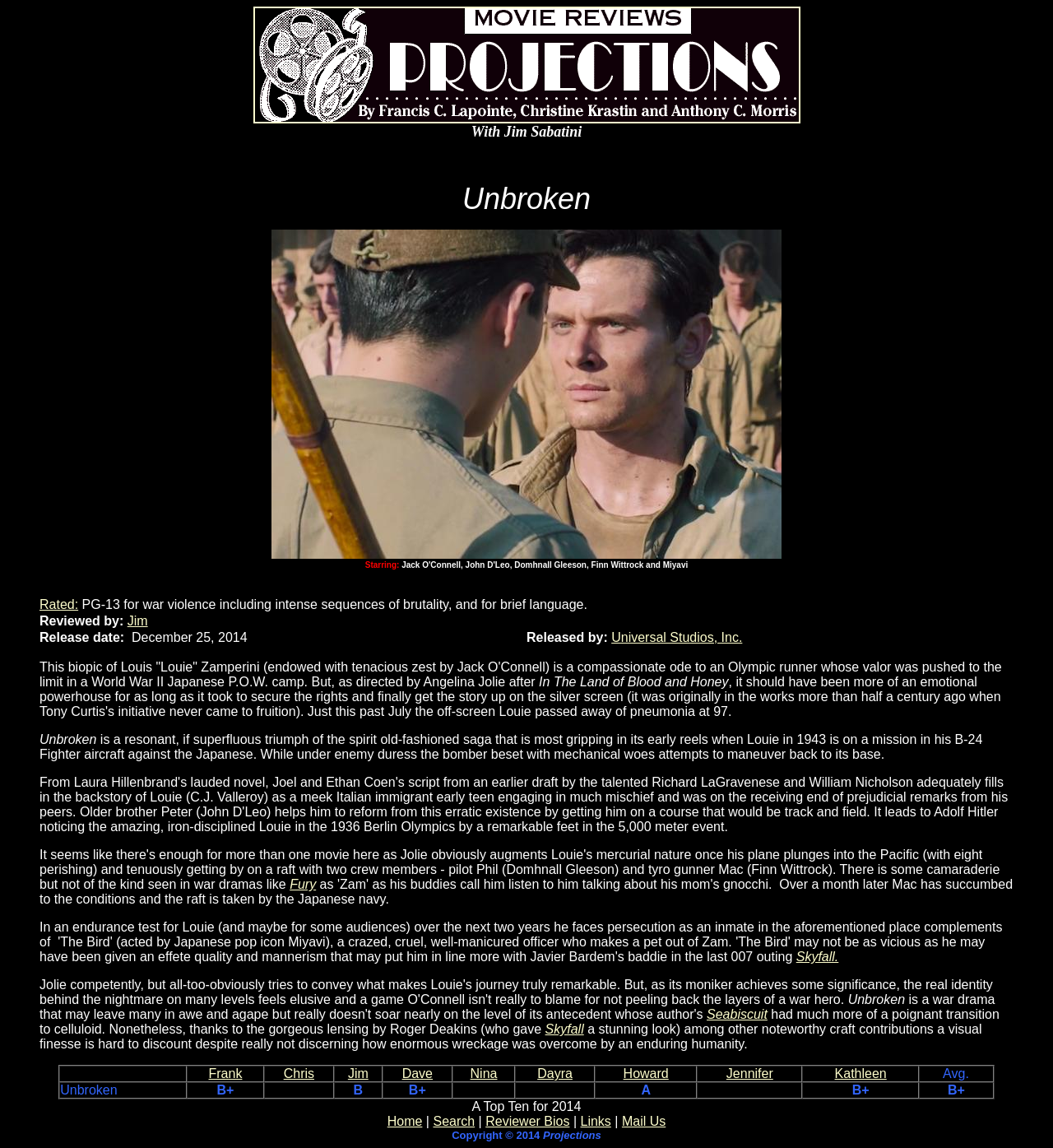Summarize the webpage with a detailed and informative caption.

The webpage is a movie review page for the film "Unbroken" directed by Angelina Jolie. At the top, there is a heading that reads "Projections - Movie Reviews With Jim Sabatini" with a link to "Projections - Movie Reviews" and an image with the same title. Below this, there is a heading that simply reads "Unbroken" with an image of the movie poster.

Underneath the movie title, there is a section that provides information about the movie, including the starring cast, rated PG-13, and reviewed by Jim. This section is organized in a table format with three rows, each containing information about the movie.

Following this, there is a blockquote that contains the movie review. The review is a lengthy text that discusses the film's plot, cinematography, and overall impact. The review also mentions other movies, such as "Fury", "Skyfall", and "Seabiscuit", for comparison.

At the bottom of the page, there is a table that lists the names of reviewers, including Frank, Chris, Jim, Dave, Nina, Dayra, Howard, Jennifer, and Kathleen, along with their ratings for the movie. The table also includes an average rating.

Finally, there are links to other pages on the website, including "Home", "Search", "Reviewer Bios", "Links", and "Mail Us", as well as a copyright notice at the very bottom.